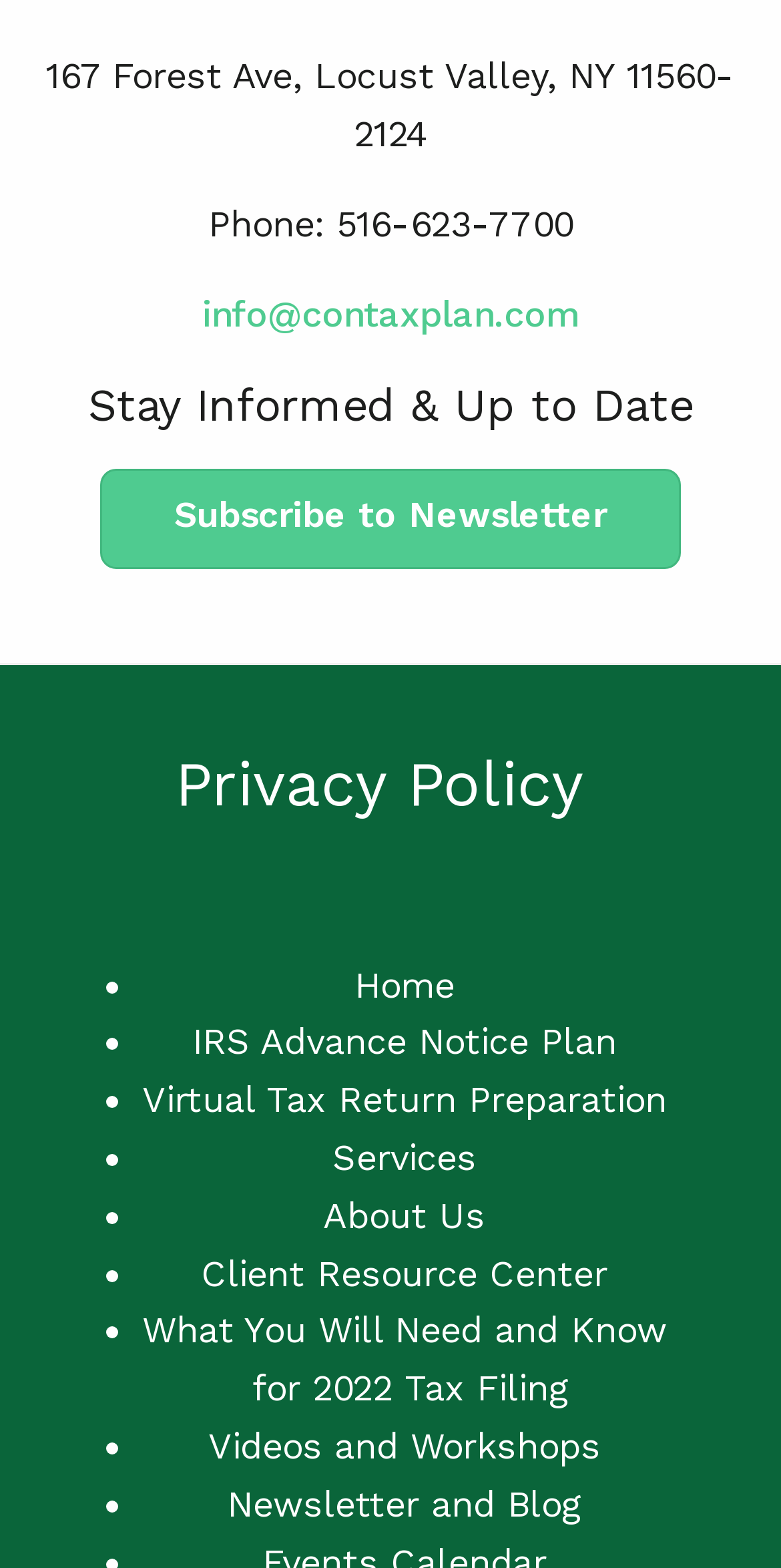Find the bounding box coordinates of the element's region that should be clicked in order to follow the given instruction: "Read the privacy policy". The coordinates should consist of four float numbers between 0 and 1, i.e., [left, top, right, bottom].

[0.224, 0.476, 0.776, 0.523]